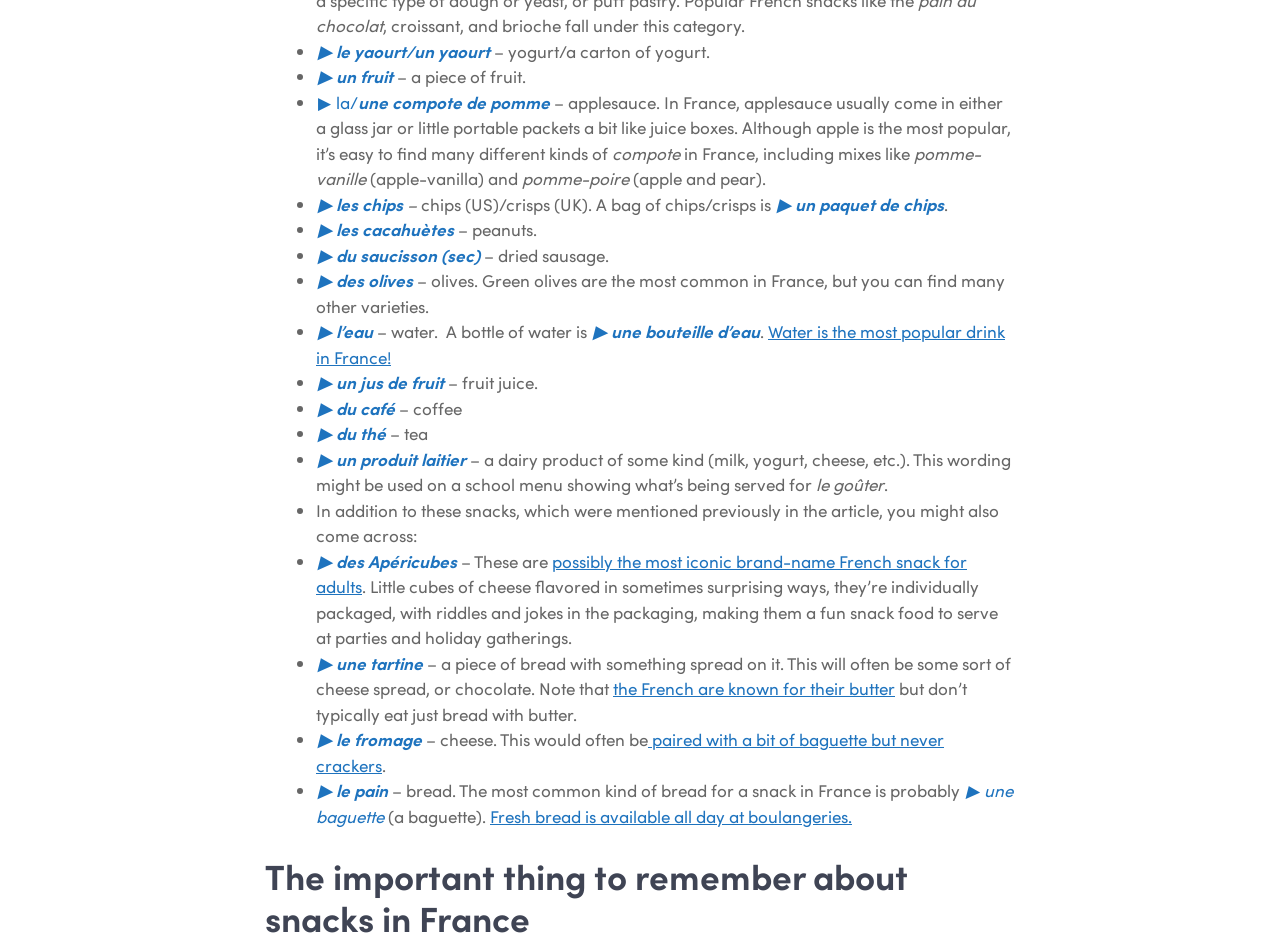Determine the bounding box coordinates of the section to be clicked to follow the instruction: "Explore 'les chips'". The coordinates should be given as four float numbers between 0 and 1, formatted as [left, top, right, bottom].

[0.247, 0.204, 0.315, 0.229]